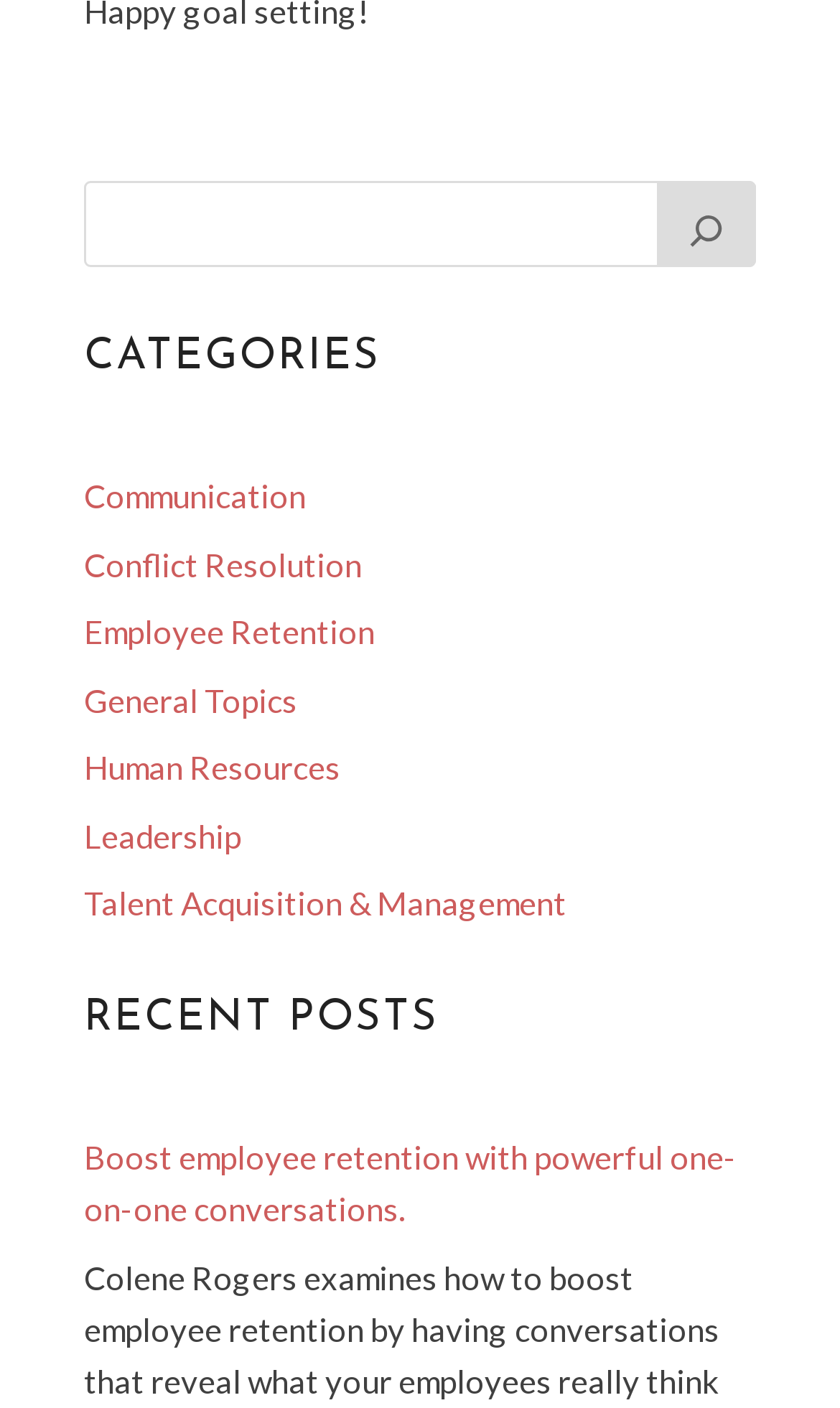What is the function of the button next to the search box?
Please answer the question with a detailed response using the information from the screenshot.

The button next to the search box is labeled 'Search' and has an image icon. This suggests that clicking the button will submit the search query and display the relevant results.